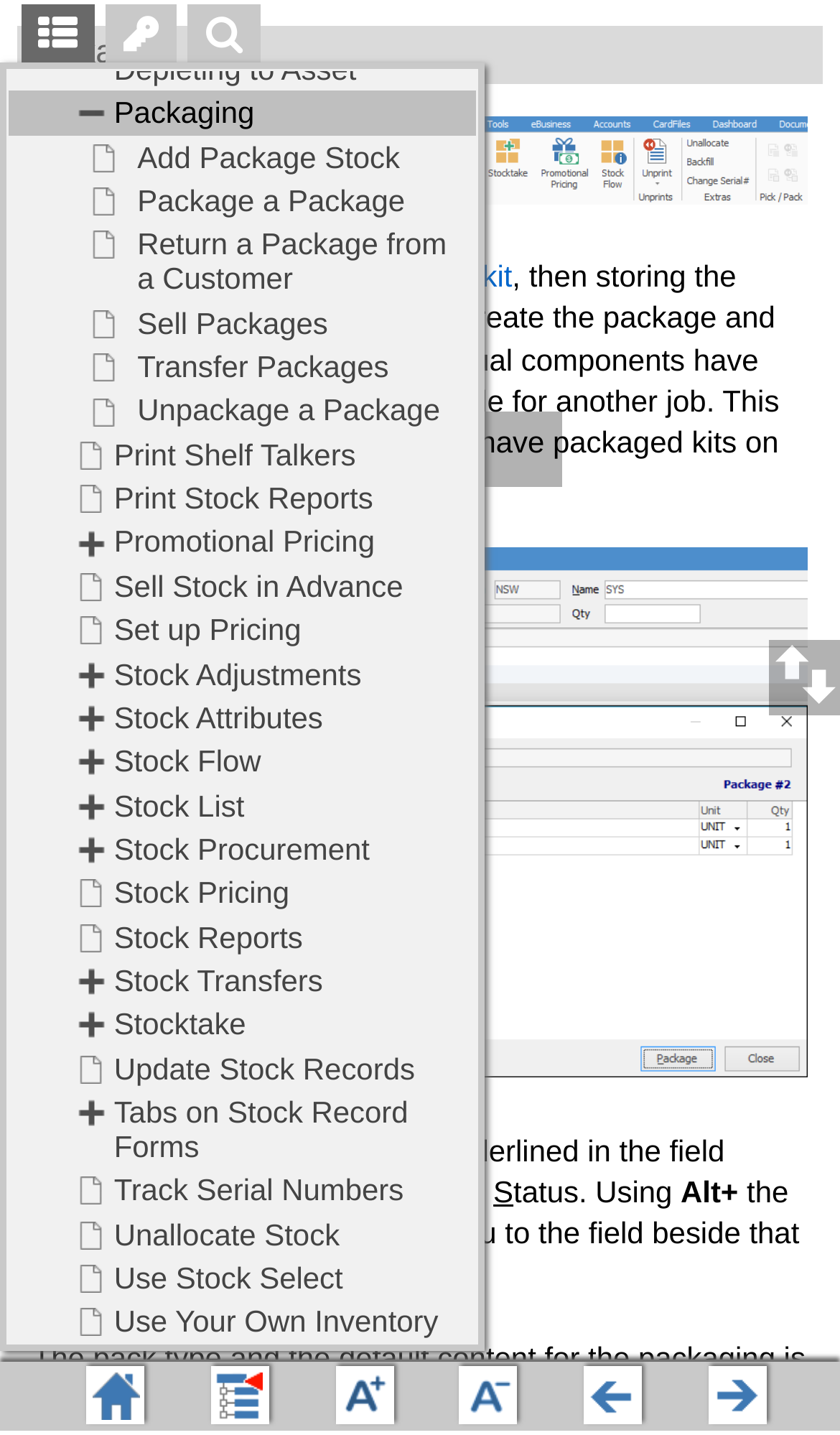What is the purpose of underlined letters in field names? Refer to the image and provide a one-word or short phrase answer.

jump to the field